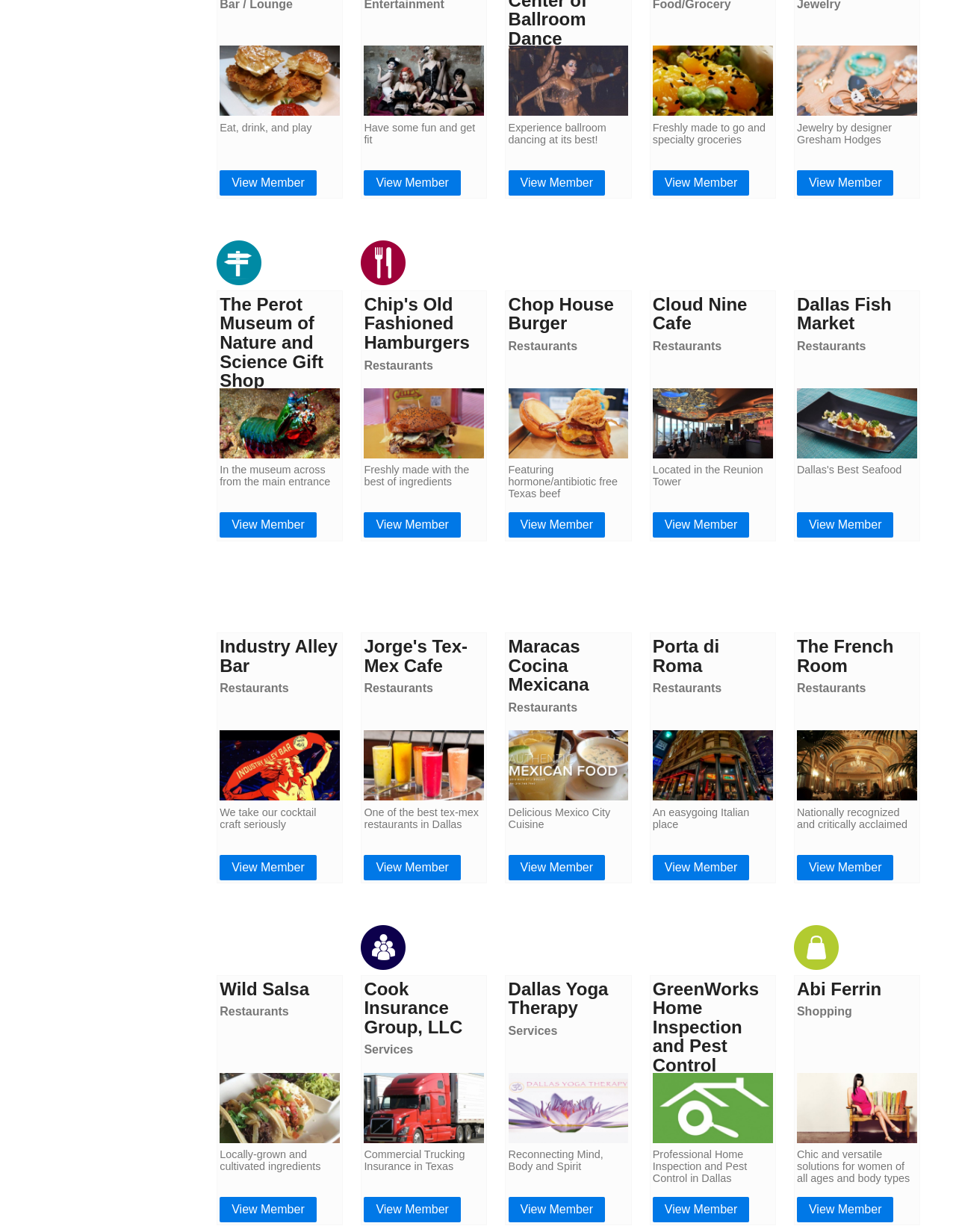Identify the coordinates of the bounding box for the element that must be clicked to accomplish the instruction: "Discover Dallas Fish Market".

[0.834, 0.364, 0.959, 0.374]